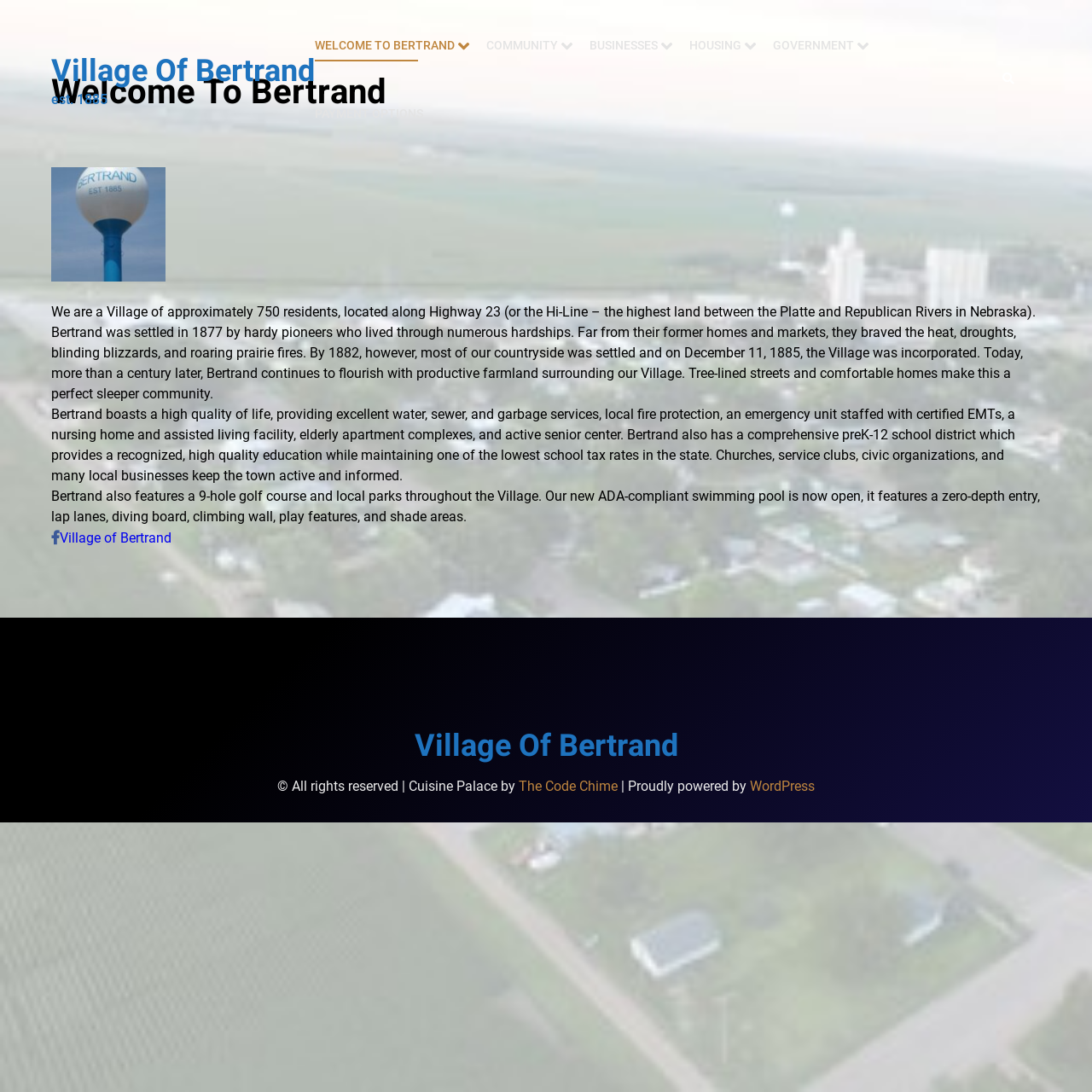Identify and provide the bounding box coordinates of the UI element described: "Village of Bertrand". The coordinates should be formatted as [left, top, right, bottom], with each number being a float between 0 and 1.

[0.379, 0.668, 0.621, 0.699]